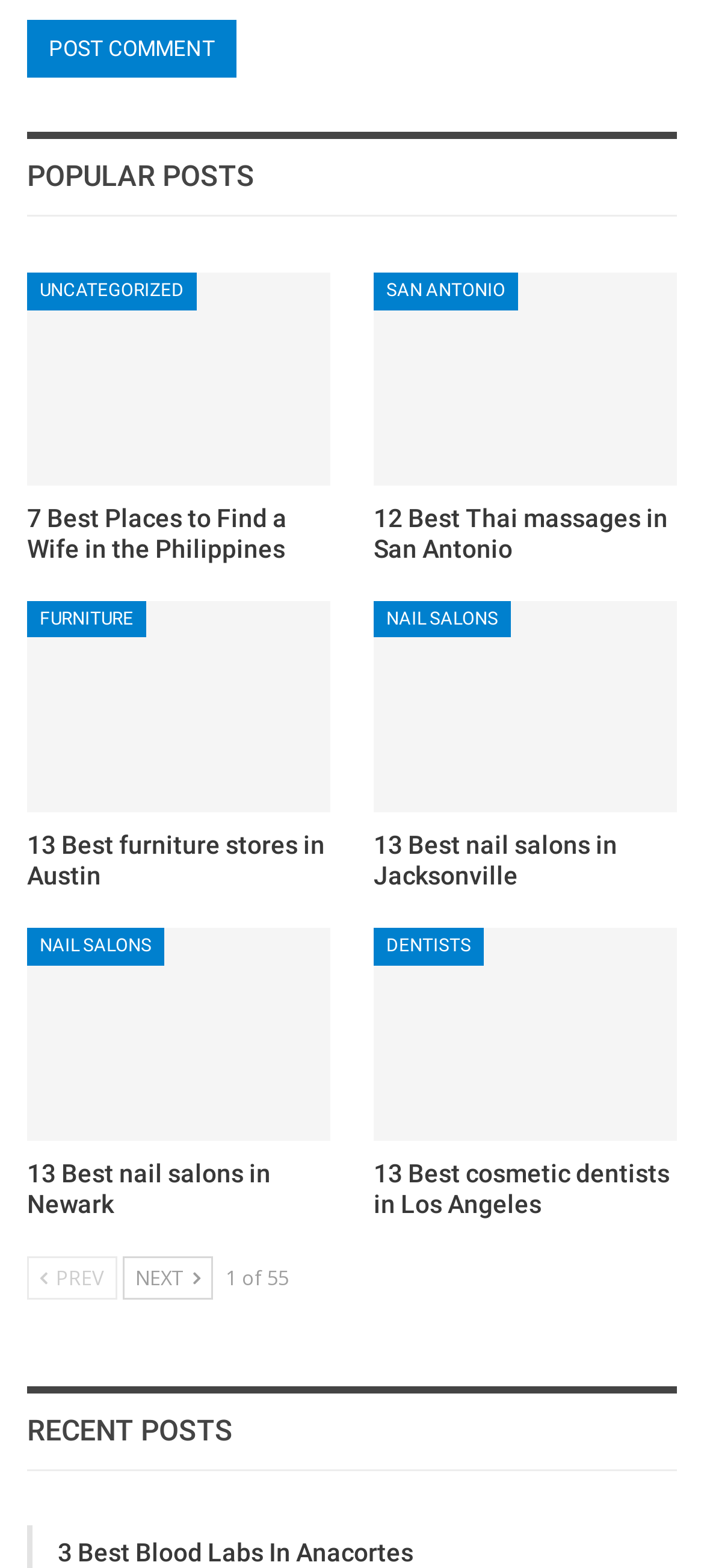Highlight the bounding box coordinates of the element that should be clicked to carry out the following instruction: "View '3 Best Blood Labs In Anacortes'". The coordinates must be given as four float numbers ranging from 0 to 1, i.e., [left, top, right, bottom].

[0.082, 0.981, 0.587, 1.0]